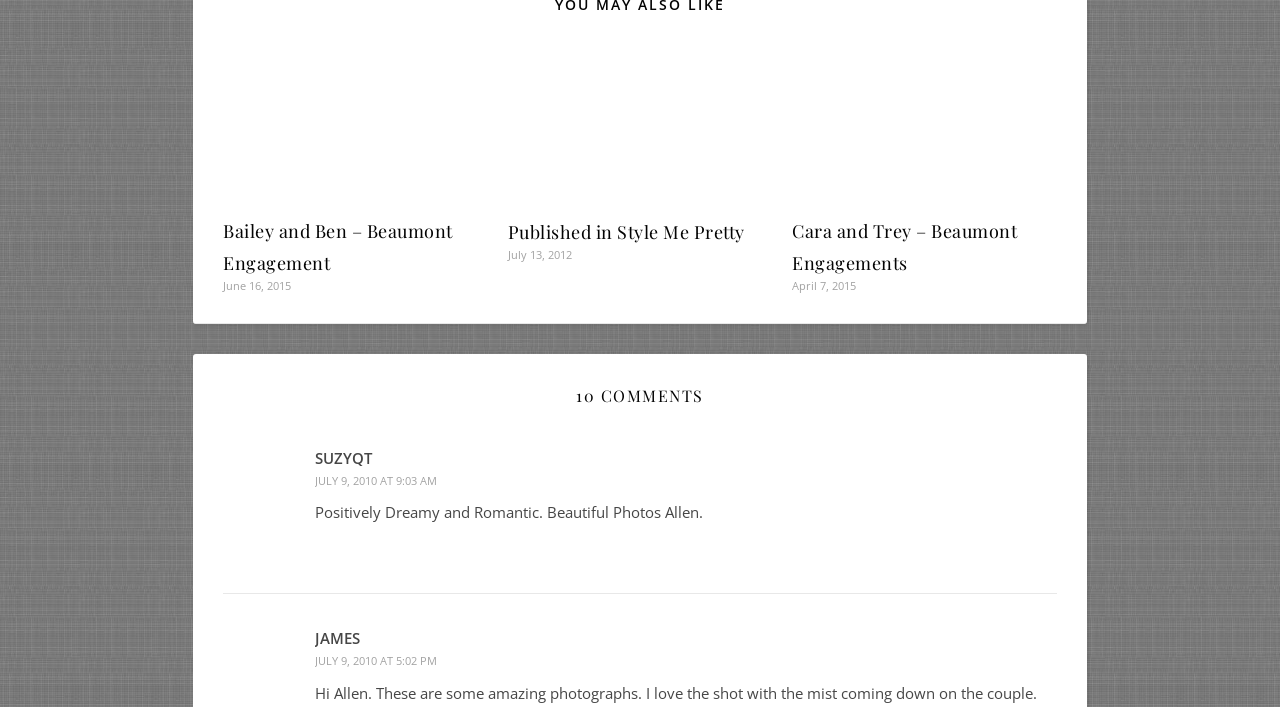Specify the bounding box coordinates of the element's area that should be clicked to execute the given instruction: "View Bailey and Ben's Beaumont Engagement". The coordinates should be four float numbers between 0 and 1, i.e., [left, top, right, bottom].

[0.174, 0.044, 0.379, 0.288]